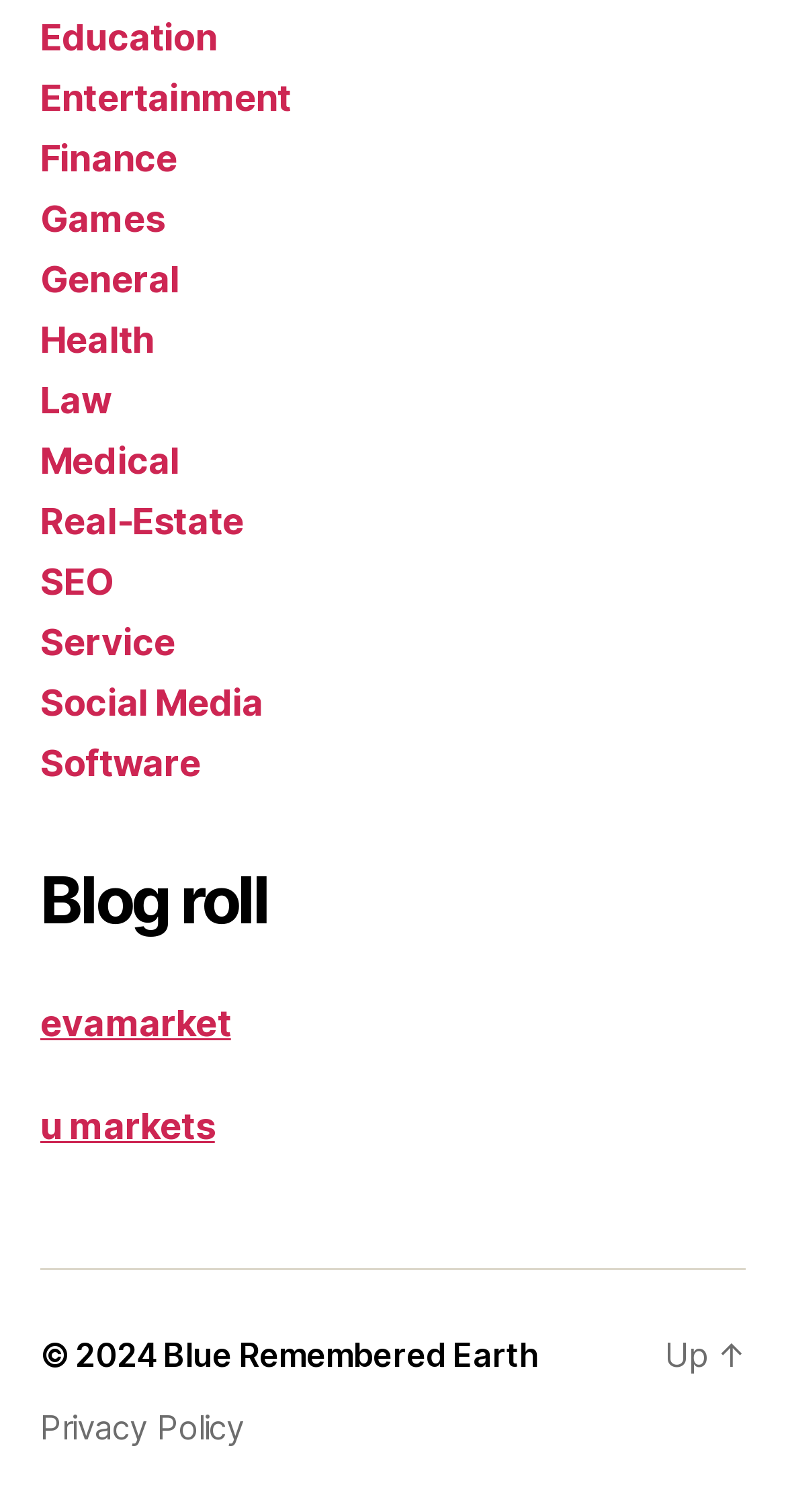Specify the bounding box coordinates of the element's region that should be clicked to achieve the following instruction: "Visit evamarket". The bounding box coordinates consist of four float numbers between 0 and 1, in the format [left, top, right, bottom].

[0.051, 0.663, 0.294, 0.691]